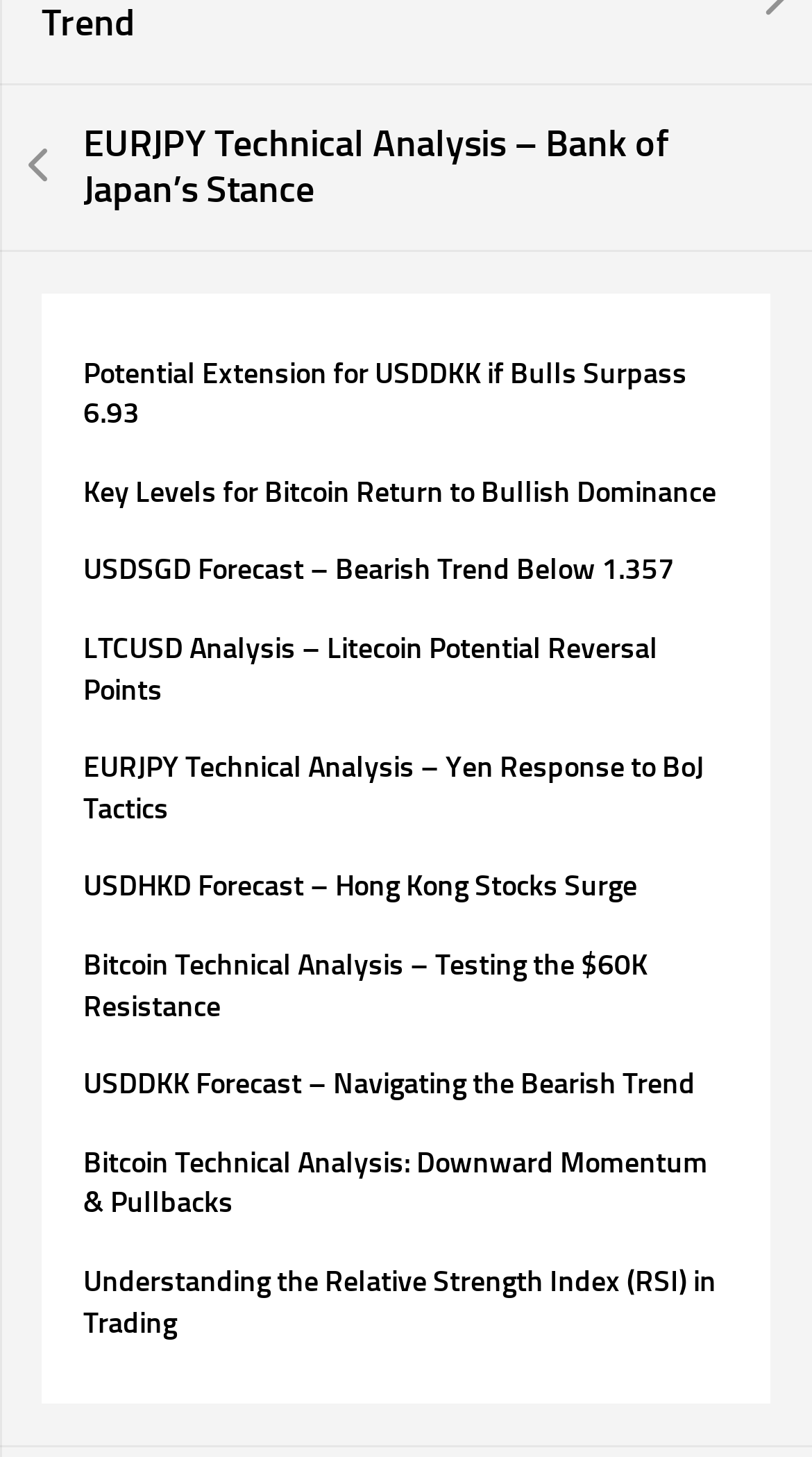Determine the bounding box coordinates of the region I should click to achieve the following instruction: "View EURJPY Technical Analysis". Ensure the bounding box coordinates are four float numbers between 0 and 1, i.e., [left, top, right, bottom].

[0.0, 0.058, 1.0, 0.172]